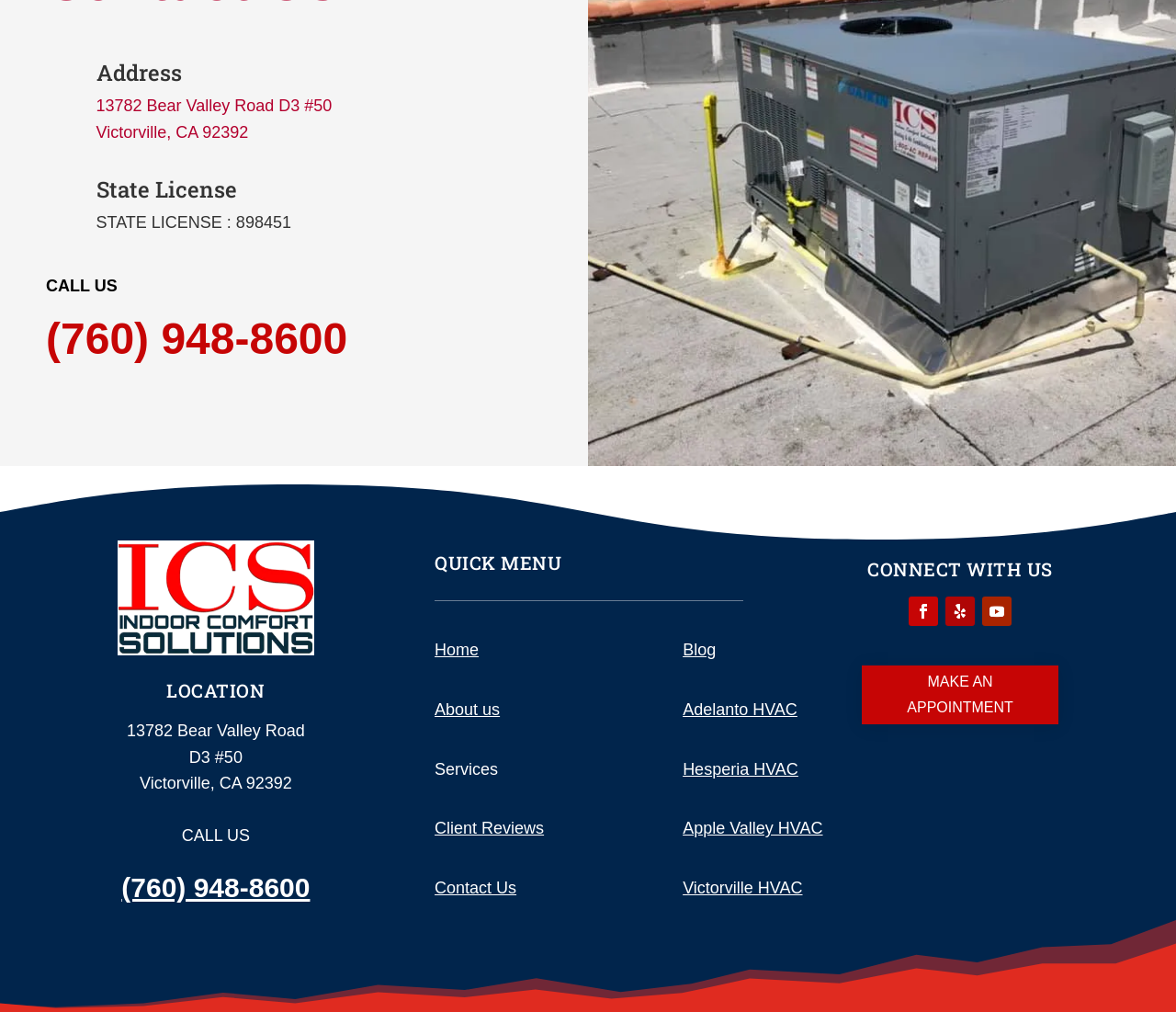Pinpoint the bounding box coordinates of the clickable element needed to complete the instruction: "Call the phone number". The coordinates should be provided as four float numbers between 0 and 1: [left, top, right, bottom].

[0.039, 0.31, 0.296, 0.358]